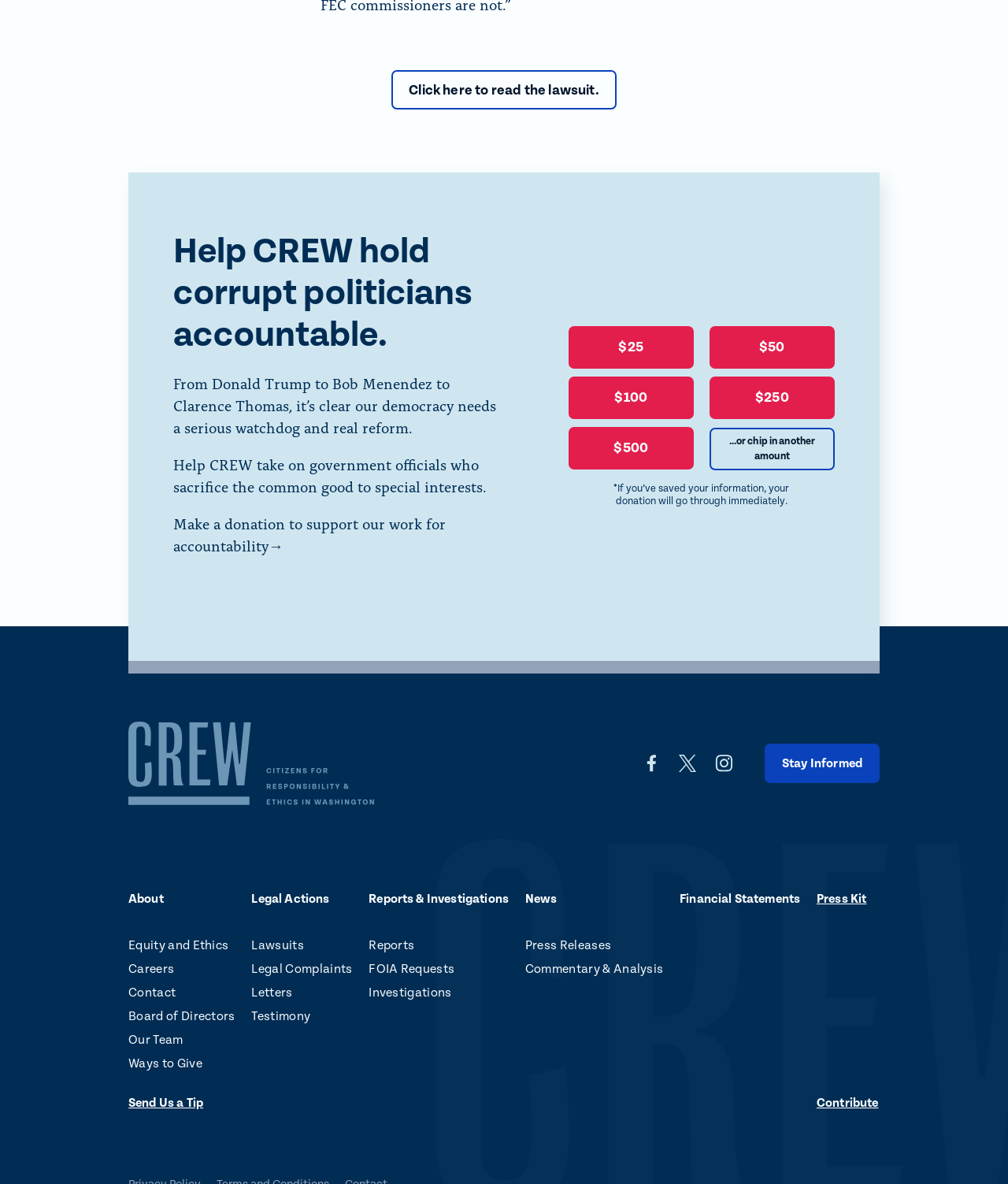Find the bounding box coordinates for the element that must be clicked to complete the instruction: "Click to read the lawsuit". The coordinates should be four float numbers between 0 and 1, indicated as [left, top, right, bottom].

[0.388, 0.059, 0.612, 0.092]